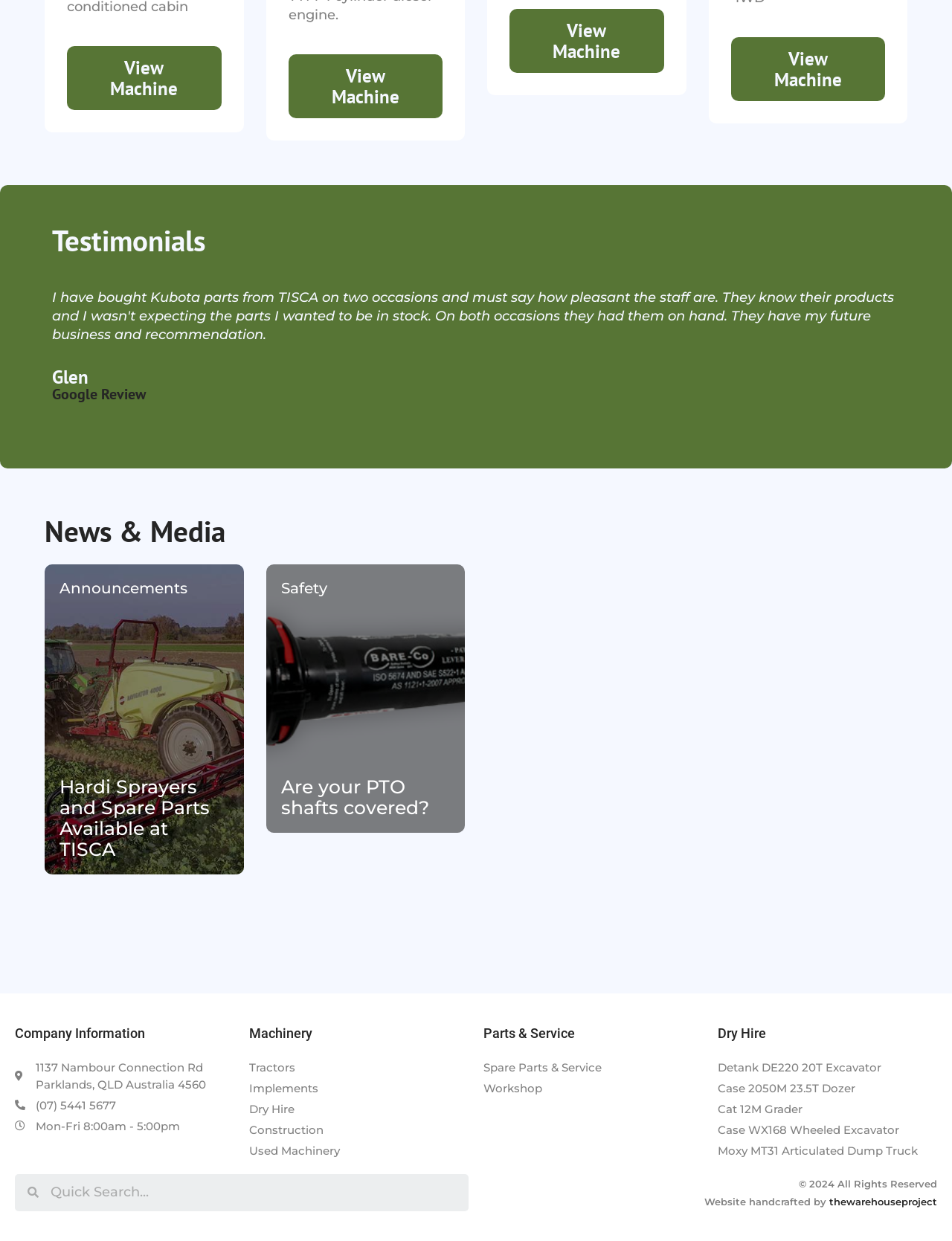Reply to the question with a single word or phrase:
How many links are there under 'Machinery'?

5